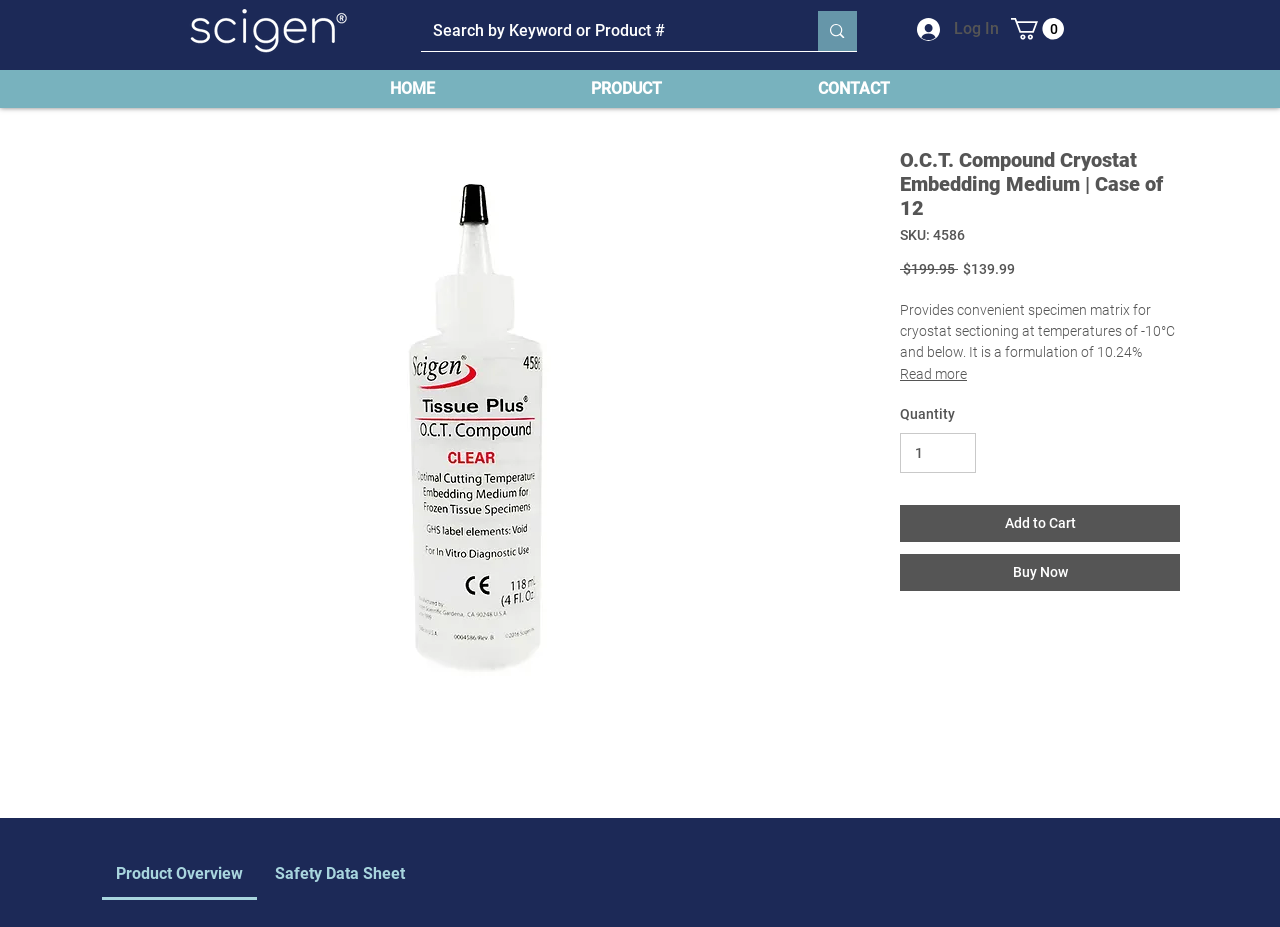Please mark the clickable region by giving the bounding box coordinates needed to complete this instruction: "View product details".

[0.703, 0.159, 0.922, 0.237]